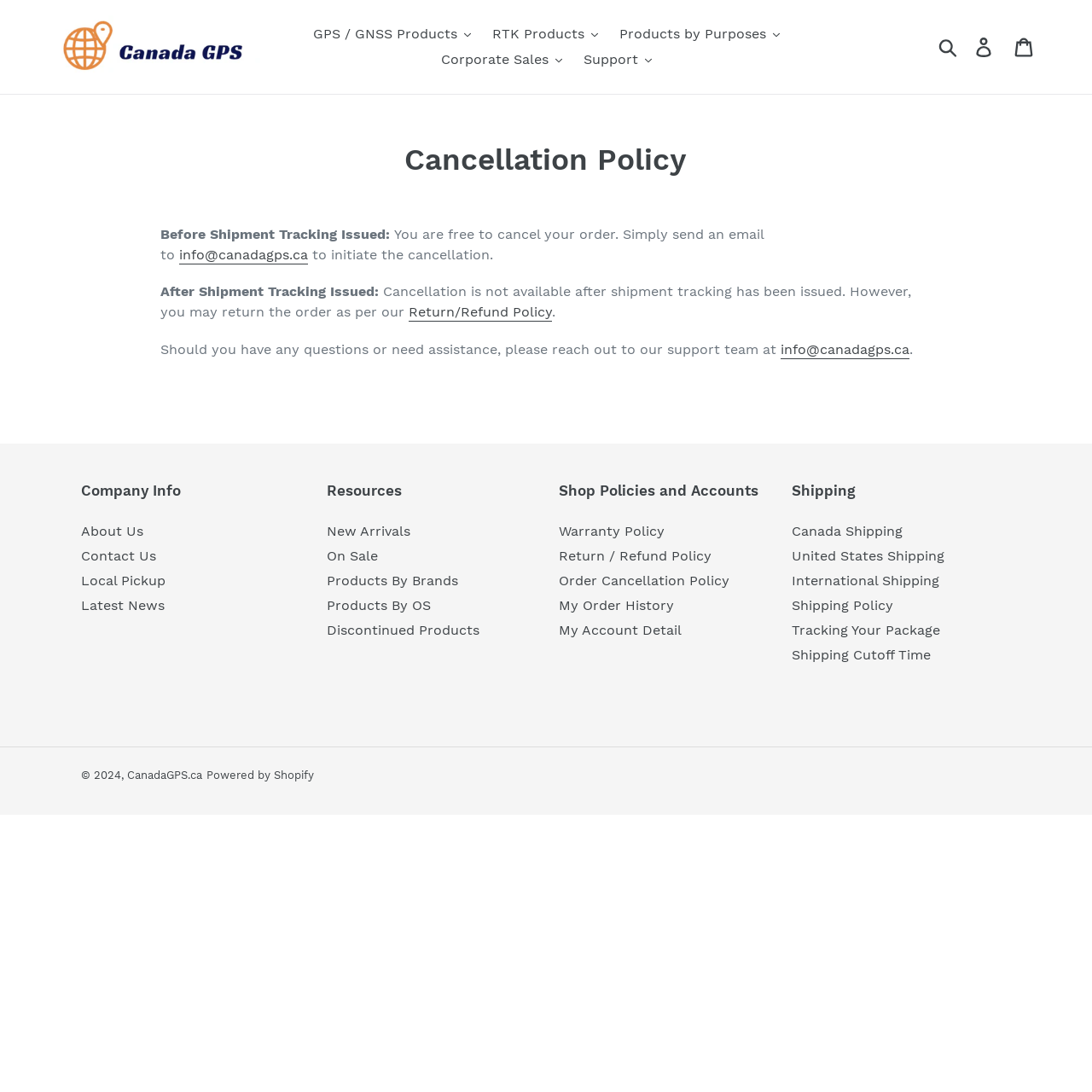Identify the bounding box coordinates of the specific part of the webpage to click to complete this instruction: "Search for something".

[0.855, 0.033, 0.884, 0.053]